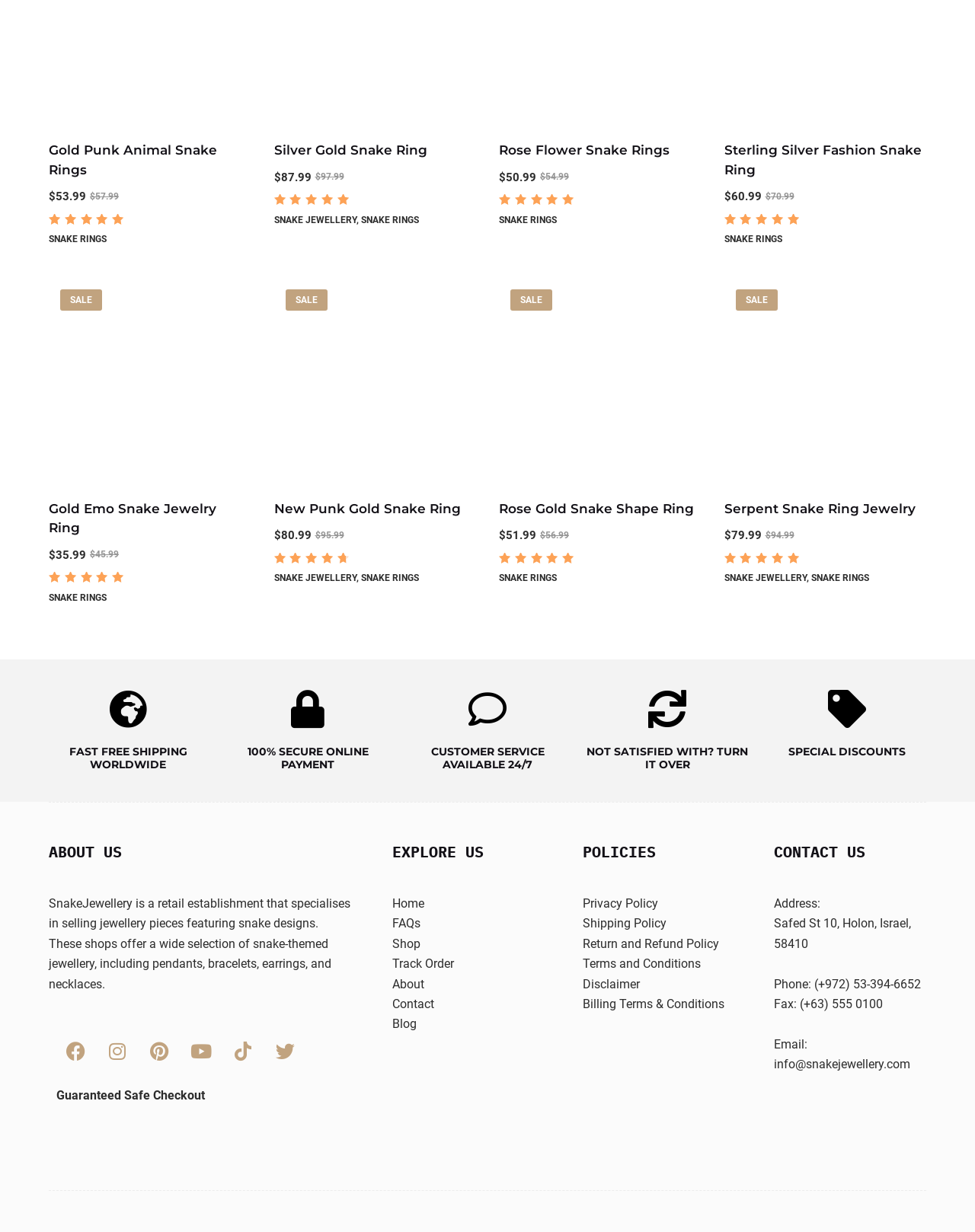Using the element description: "Billing Terms & Conditions", determine the bounding box coordinates. The coordinates should be in the format [left, top, right, bottom], with values between 0 and 1.

[0.598, 0.809, 0.743, 0.821]